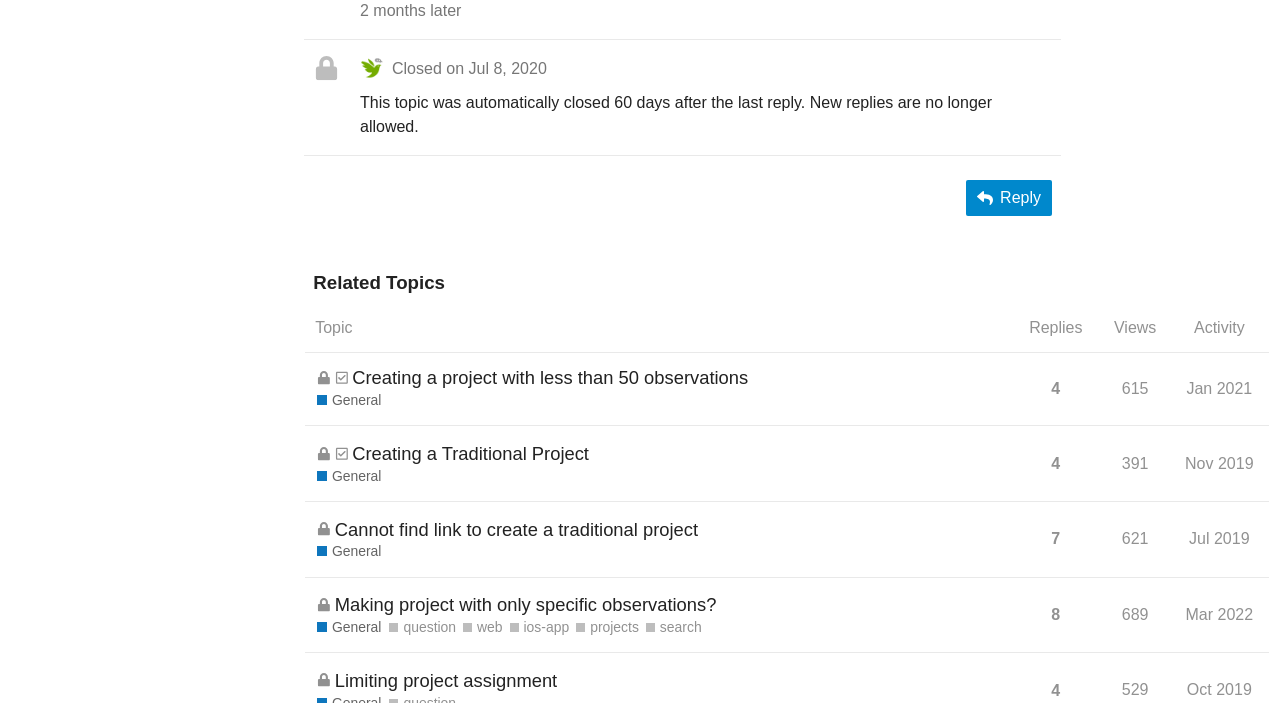Determine the bounding box coordinates of the region that needs to be clicked to achieve the task: "View the topic 'Cannot find link to create a traditional project'".

[0.262, 0.717, 0.545, 0.789]